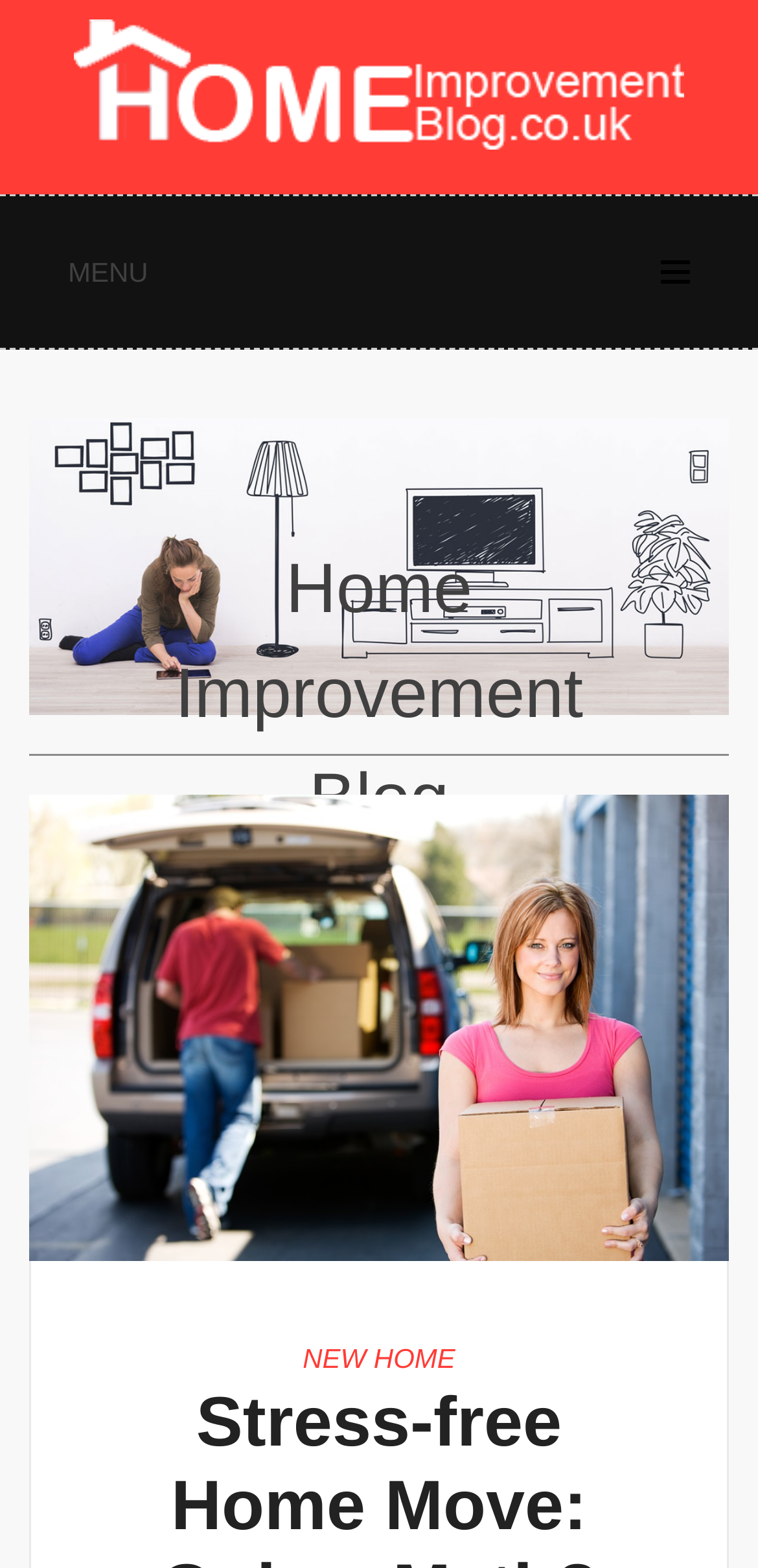Bounding box coordinates should be in the format (top-left x, top-left y, bottom-right x, bottom-right y) and all values should be floating point numbers between 0 and 1. Determine the bounding box coordinate for the UI element described as: New Home

[0.399, 0.856, 0.601, 0.876]